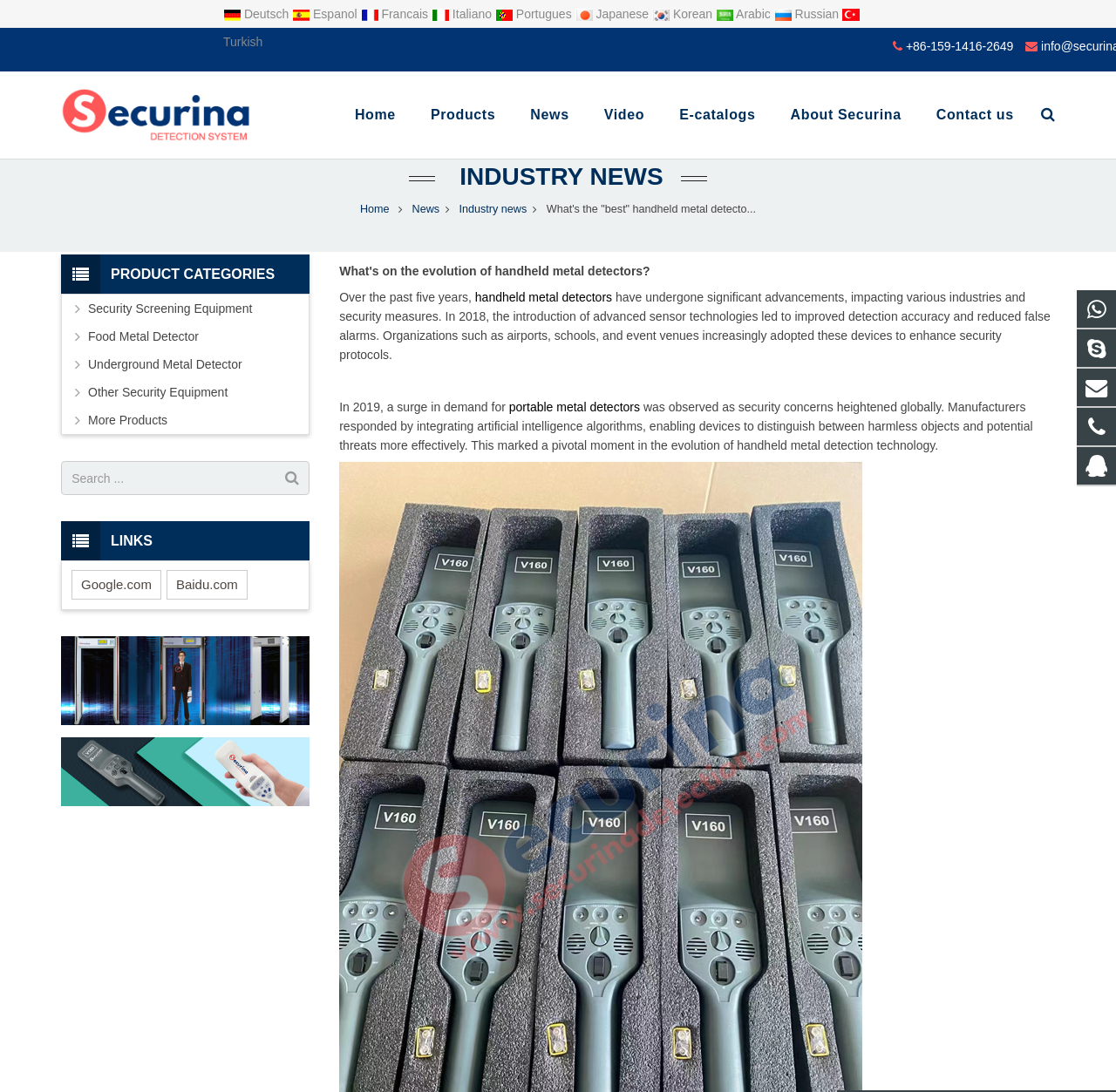Pinpoint the bounding box coordinates of the area that should be clicked to complete the following instruction: "Search for products". The coordinates must be given as four float numbers between 0 and 1, i.e., [left, top, right, bottom].

[0.055, 0.422, 0.277, 0.453]